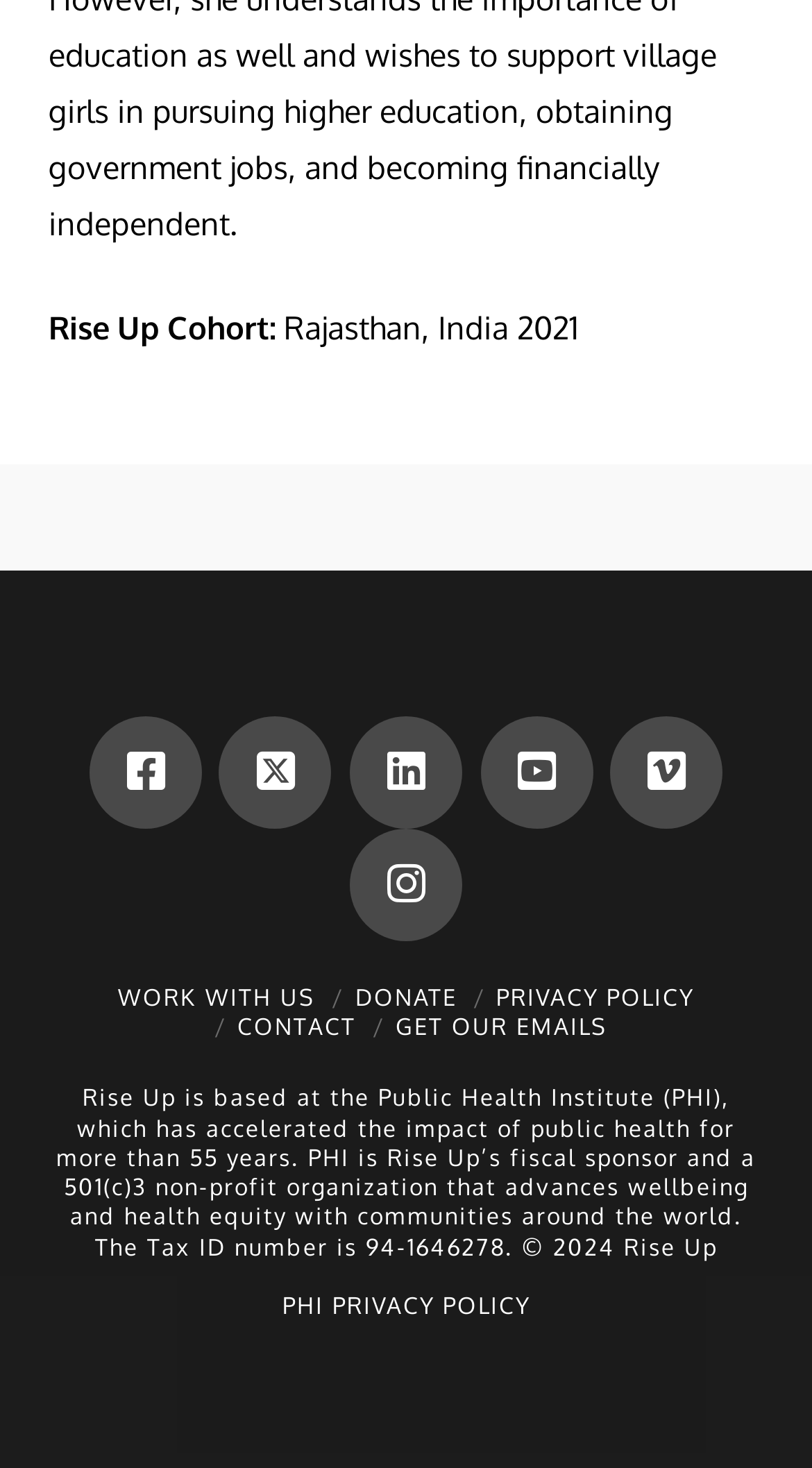Provide a brief response to the question below using a single word or phrase: 
How many links are available in the footer section?

7